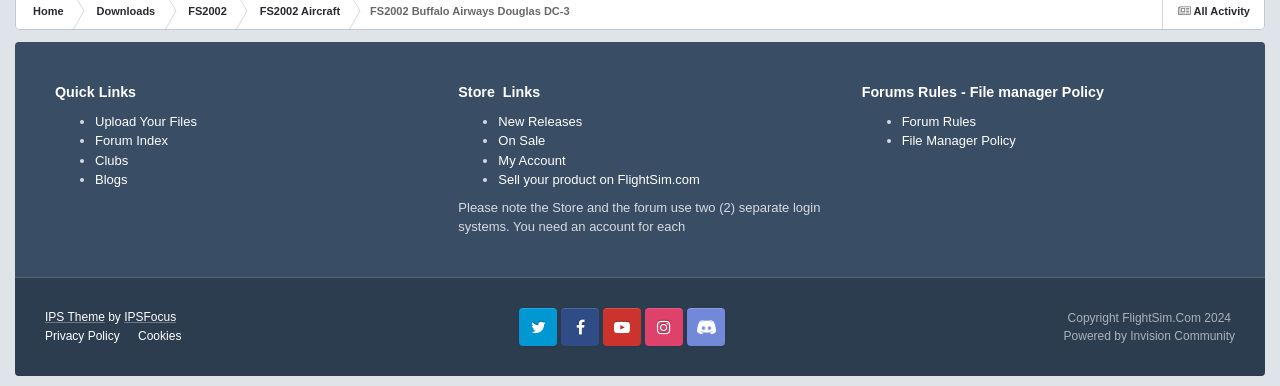What is the name of the aircraft on this webpage?
Please provide a comprehensive answer based on the details in the screenshot.

The webpage has a static text element 'FS2002 Buffalo Airways Douglas DC-3' at the top, indicating that the webpage is related to this specific aircraft.